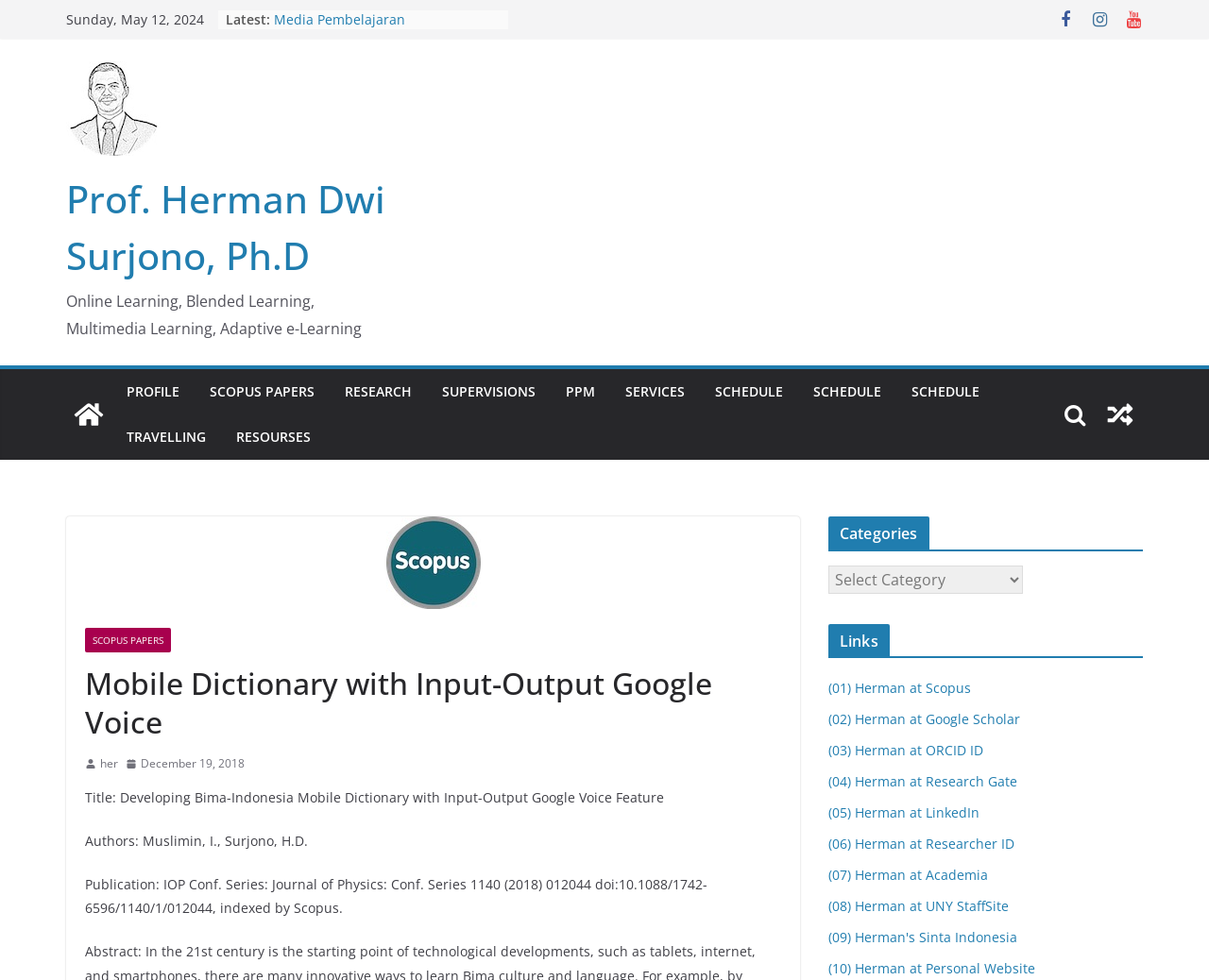Generate a comprehensive description of the webpage content.

This webpage is a personal website of Prof. Herman Dwi Surjono, Ph.D, with a focus on his academic and professional profile. At the top of the page, there is a date "Sunday, May 12, 2024" and a "Latest" section with four links to different articles or resources, including "Media Pembelajaran", "E-Learning: Model dan Implementasinya", "Penulisan Karya Ilmiah Bagi Guru", and "Inovasi Pembelajaran Untuk Kurangi Learning Loss".

Below the "Latest" section, there is a profile section with a heading "Prof. Herman Dwi Surjono, Ph.D" and a link to his profile. This section also includes an image of the professor and a brief description of his expertise, including "Online Learning, Blended Learning, Multimedia Learning, Adaptive e-Learning".

To the right of the profile section, there are several links to different pages, including "PROFILE", "SCOPUS PAPERS", "RESEARCH", "SUPERVISIONS", "PPM", "SERVICES", "SCHEDULE", and "TRAVELLING". There is also a "View a random post" link and a search icon.

Further down the page, there is a section with a heading "Mobile Dictionary with Input-Output Google Voice" and a brief description of a research paper titled "Developing Bima-Indonesia Mobile Dictionary with Input-Output Google Voice Feature". This section includes the authors' names, publication details, and a DOI link.

On the right side of the page, there is a complementary section with headings "Categories" and "Links". The "Categories" section has a combobox with a dropdown menu, while the "Links" section includes ten links to the professor's profiles on different academic and professional platforms, such as Scopus, Google Scholar, ORCID ID, Research Gate, LinkedIn, Researcher ID, Academia, UNY StaffSite, Sinta Indonesia, and his personal website.